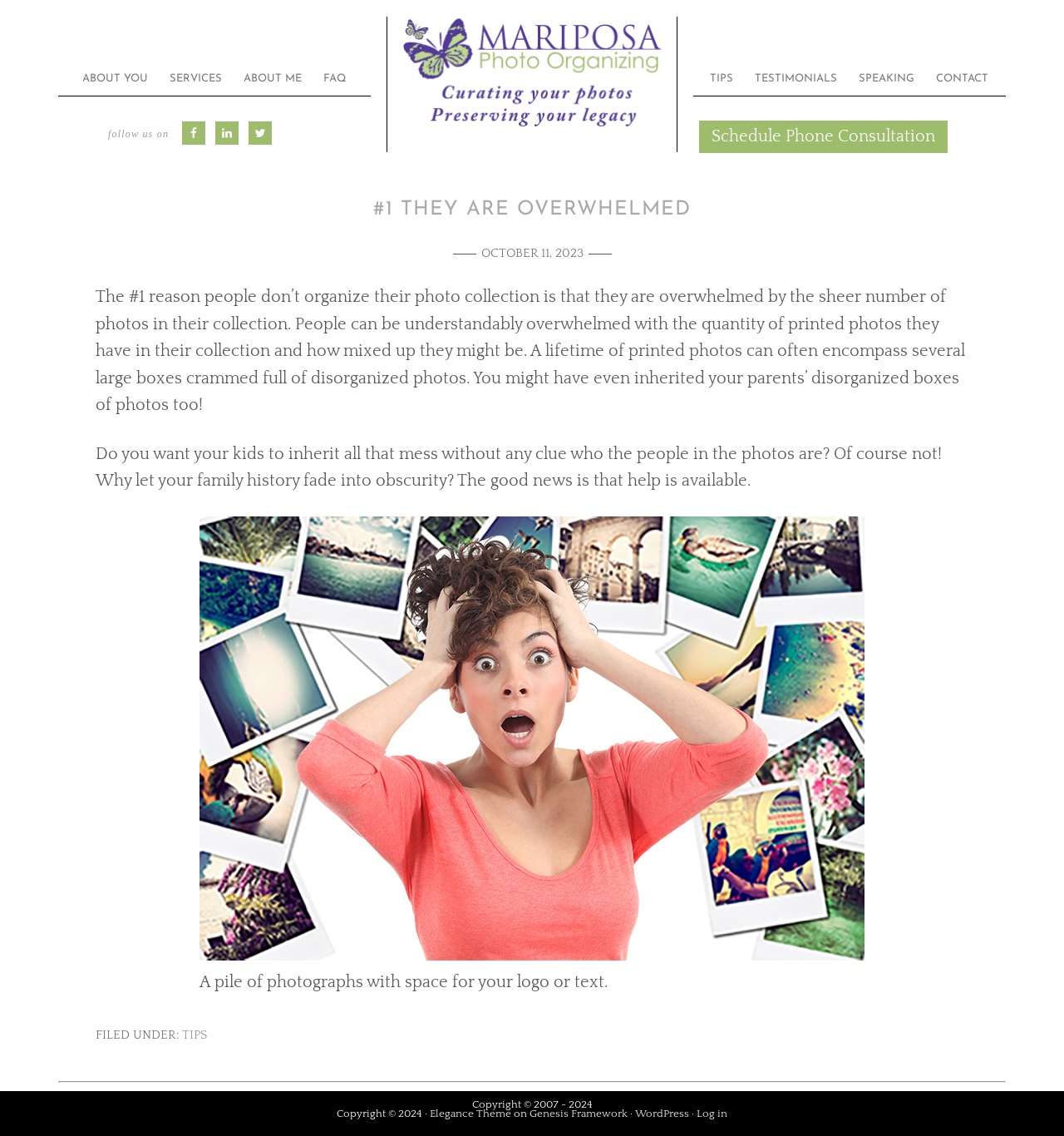Provide a one-word or short-phrase response to the question:
What is the date of the latest article on the page?

October 11, 2023